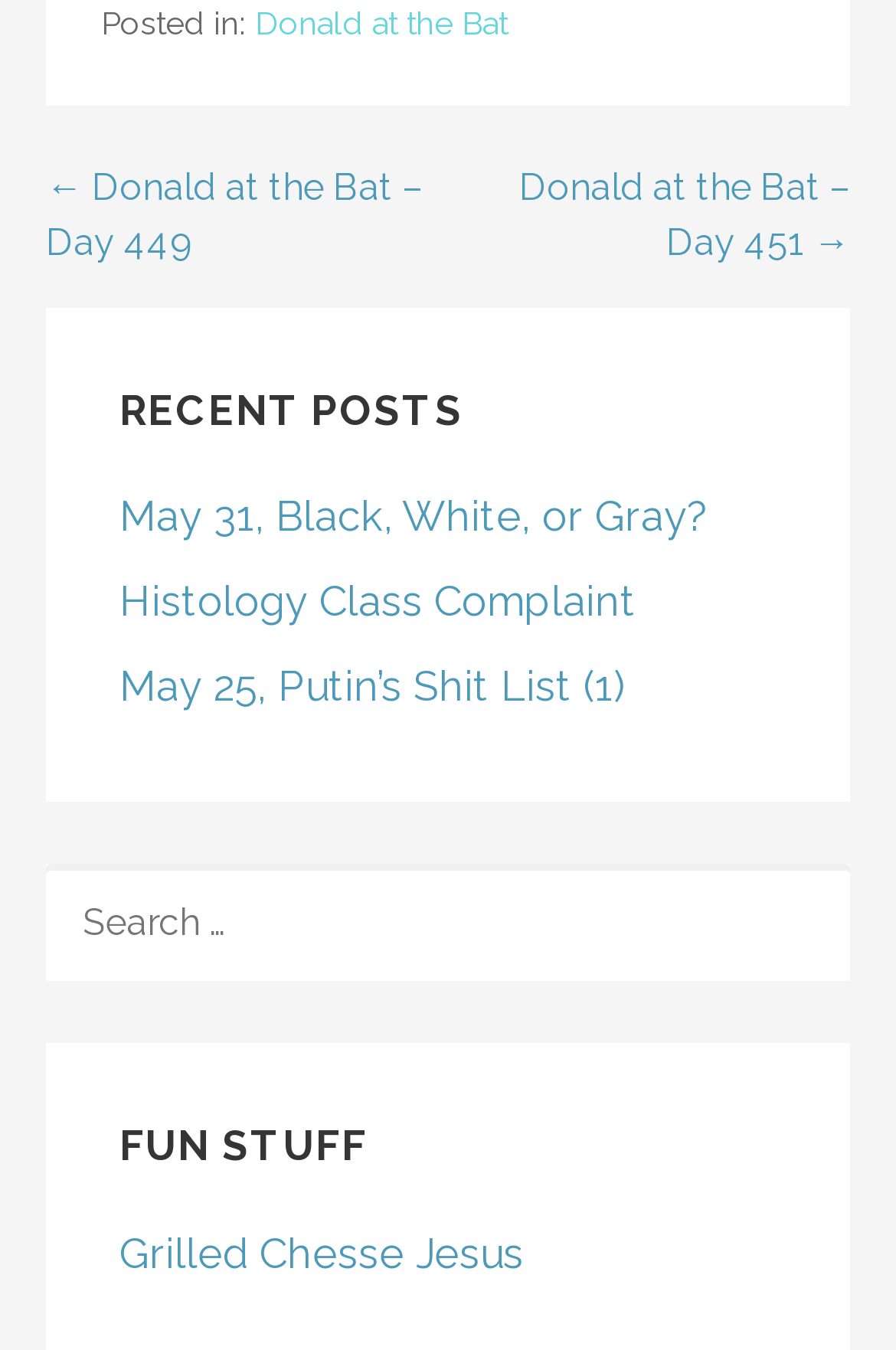Please identify the bounding box coordinates of the element's region that needs to be clicked to fulfill the following instruction: "go to Grilled Chesse Jesus". The bounding box coordinates should consist of four float numbers between 0 and 1, i.e., [left, top, right, bottom].

[0.133, 0.91, 0.585, 0.945]